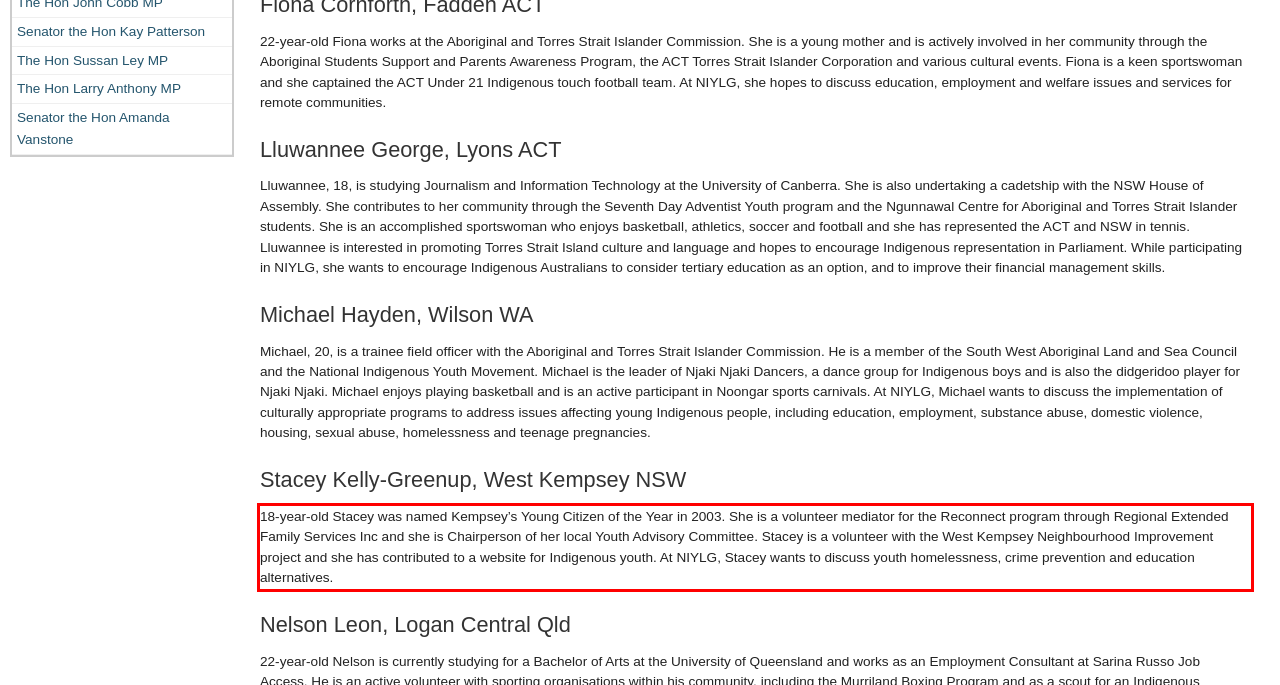View the screenshot of the webpage and identify the UI element surrounded by a red bounding box. Extract the text contained within this red bounding box.

18-year-old Stacey was named Kempsey’s Young Citizen of the Year in 2003. She is a volunteer mediator for the Reconnect program through Regional Extended Family Services Inc and she is Chairperson of her local Youth Advisory Committee. Stacey is a volunteer with the West Kempsey Neighbourhood Improvement project and she has contributed to a website for Indigenous youth. At NIYLG, Stacey wants to discuss youth homelessness, crime prevention and education alternatives.